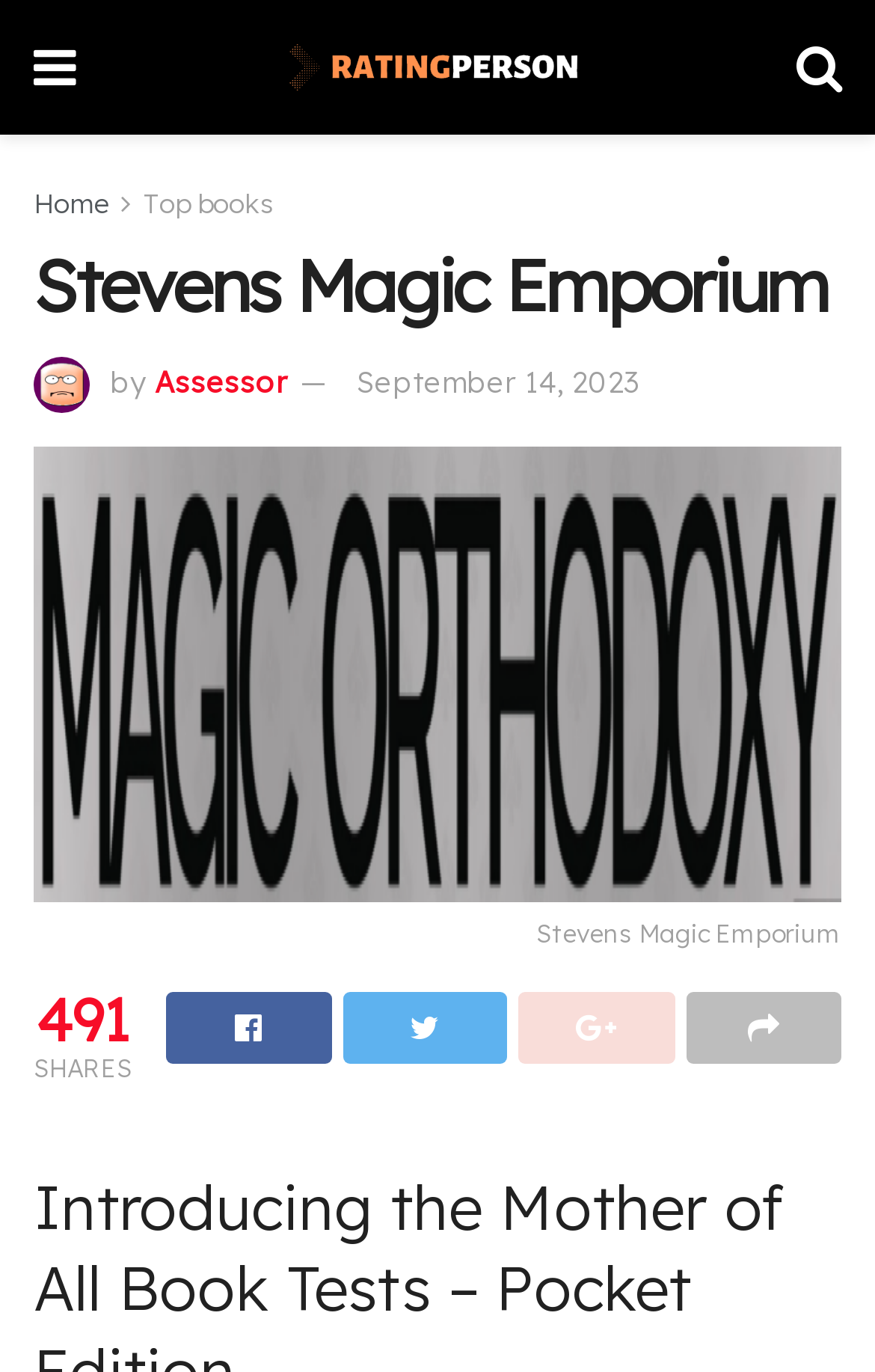Please locate the clickable area by providing the bounding box coordinates to follow this instruction: "Check Assessor".

[0.177, 0.265, 0.328, 0.291]